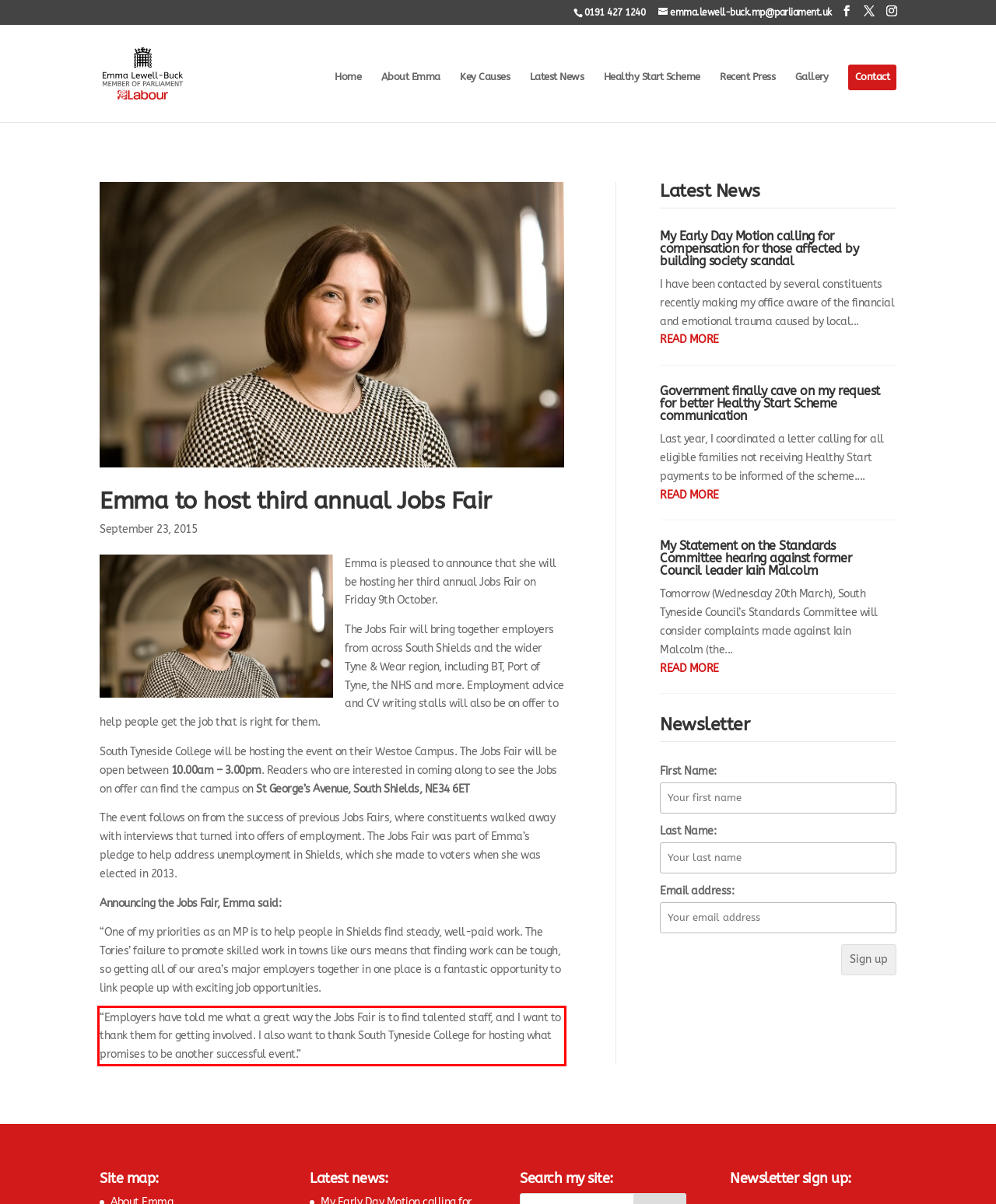Please analyze the provided webpage screenshot and perform OCR to extract the text content from the red rectangle bounding box.

“Employers have told me what a great way the Jobs Fair is to find talented staff, and I want to thank them for getting involved. I also want to thank South Tyneside College for hosting what promises to be another successful event.”